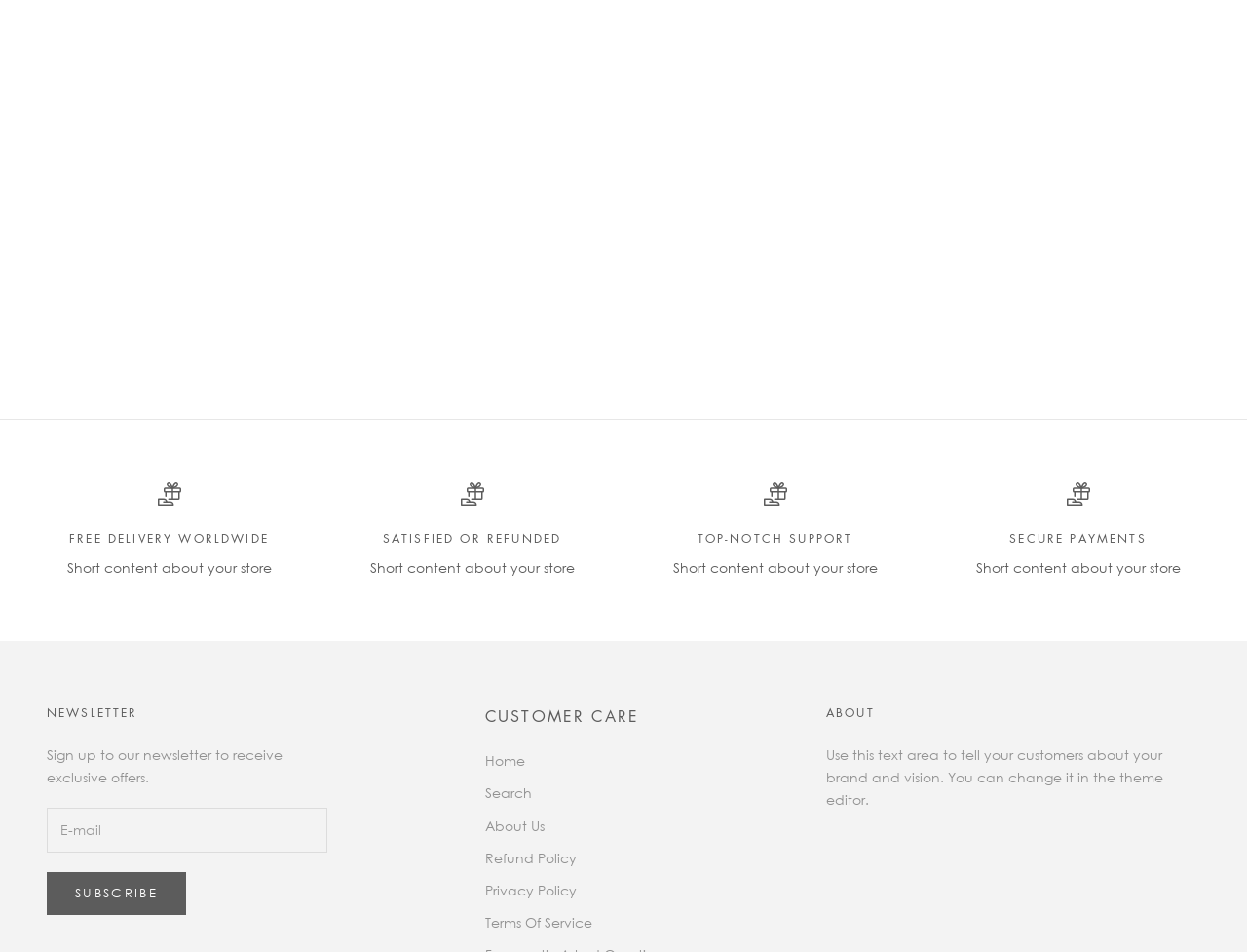From the given element description: "Subscribe", find the bounding box for the UI element. Provide the coordinates as four float numbers between 0 and 1, in the order [left, top, right, bottom].

[0.038, 0.916, 0.149, 0.961]